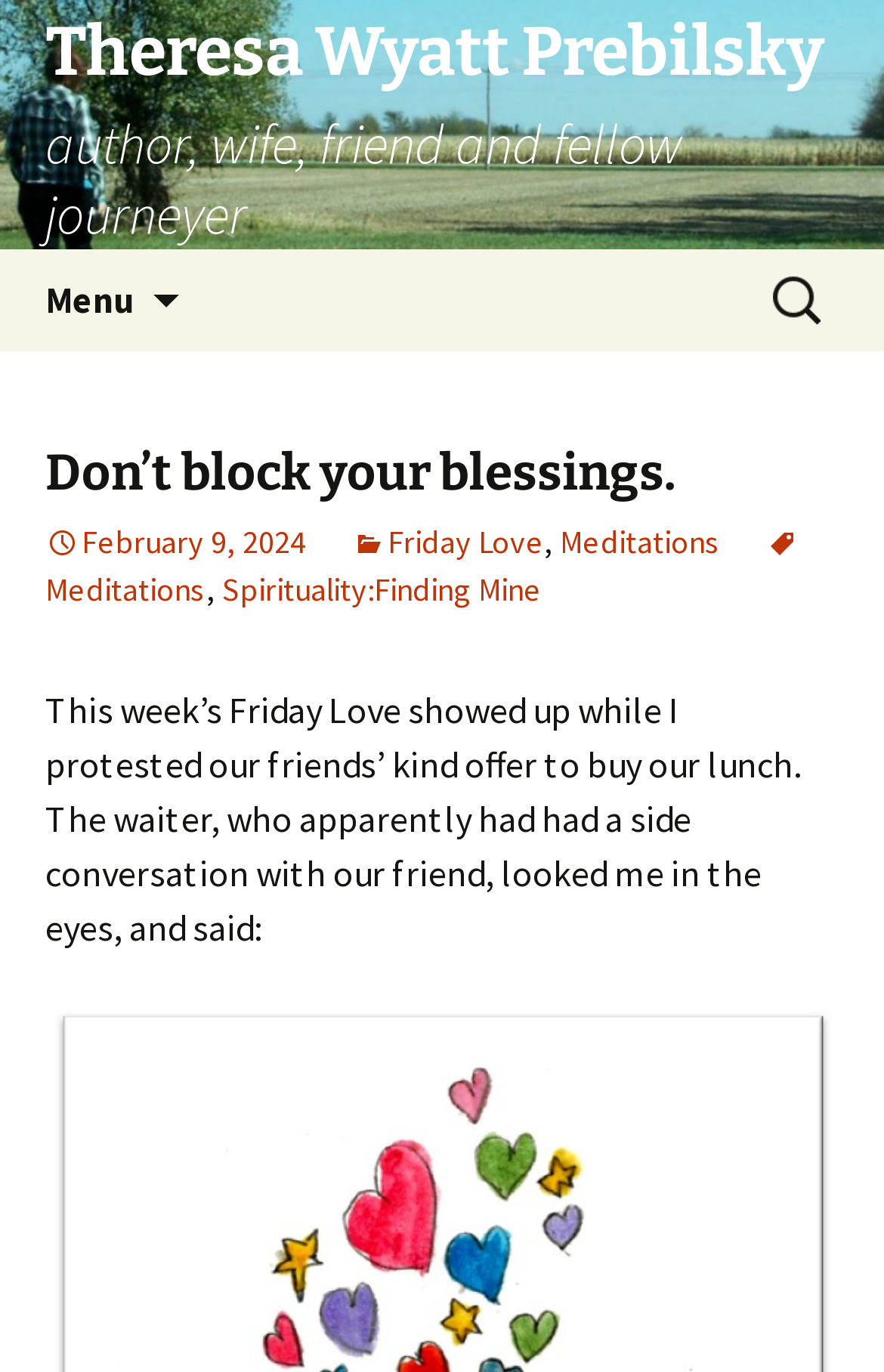Give a succinct answer to this question in a single word or phrase: 
How many links are there in the main content area?

5